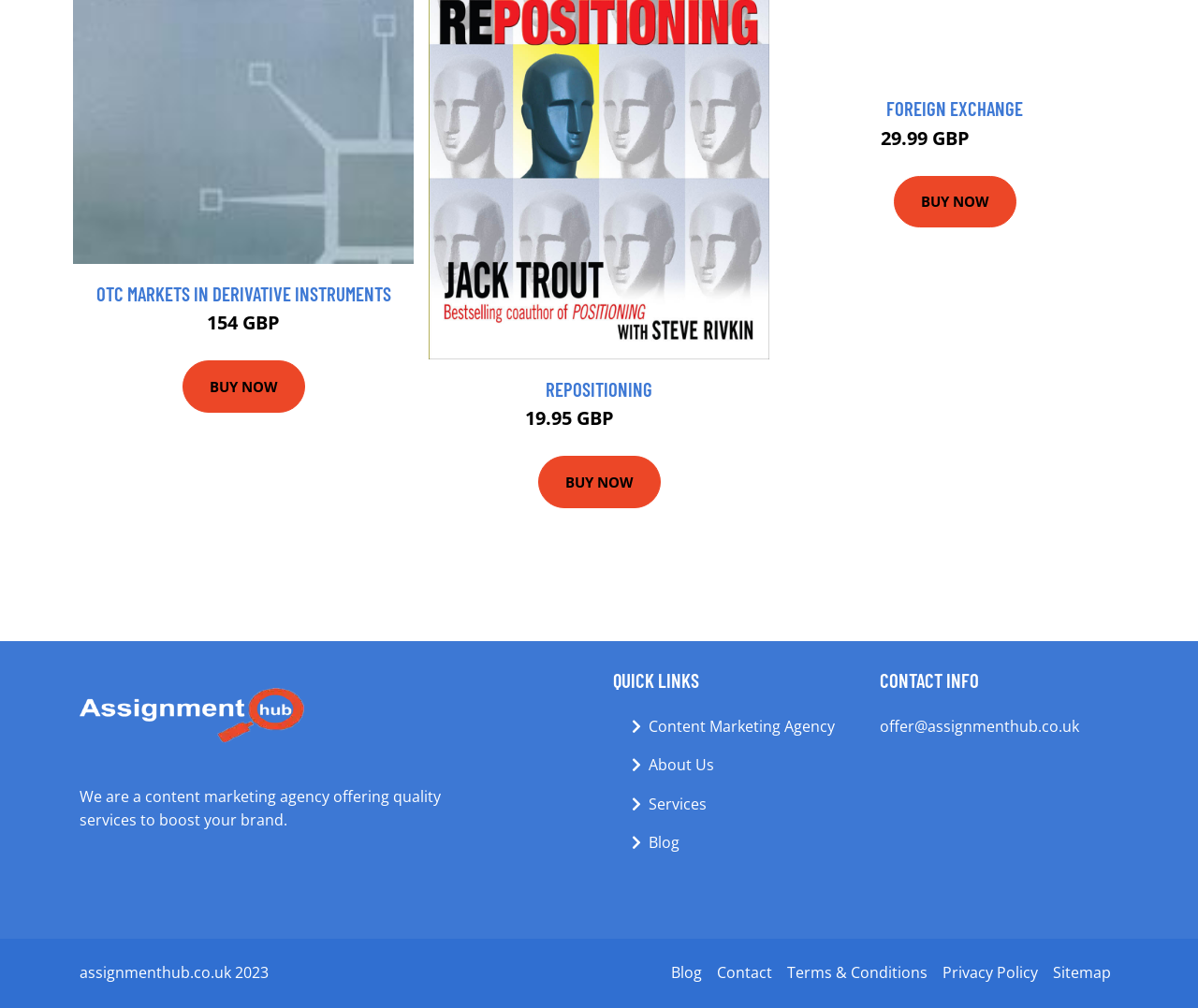What is the name of the content marketing agency?
Look at the screenshot and respond with a single word or phrase.

Assignment Hub